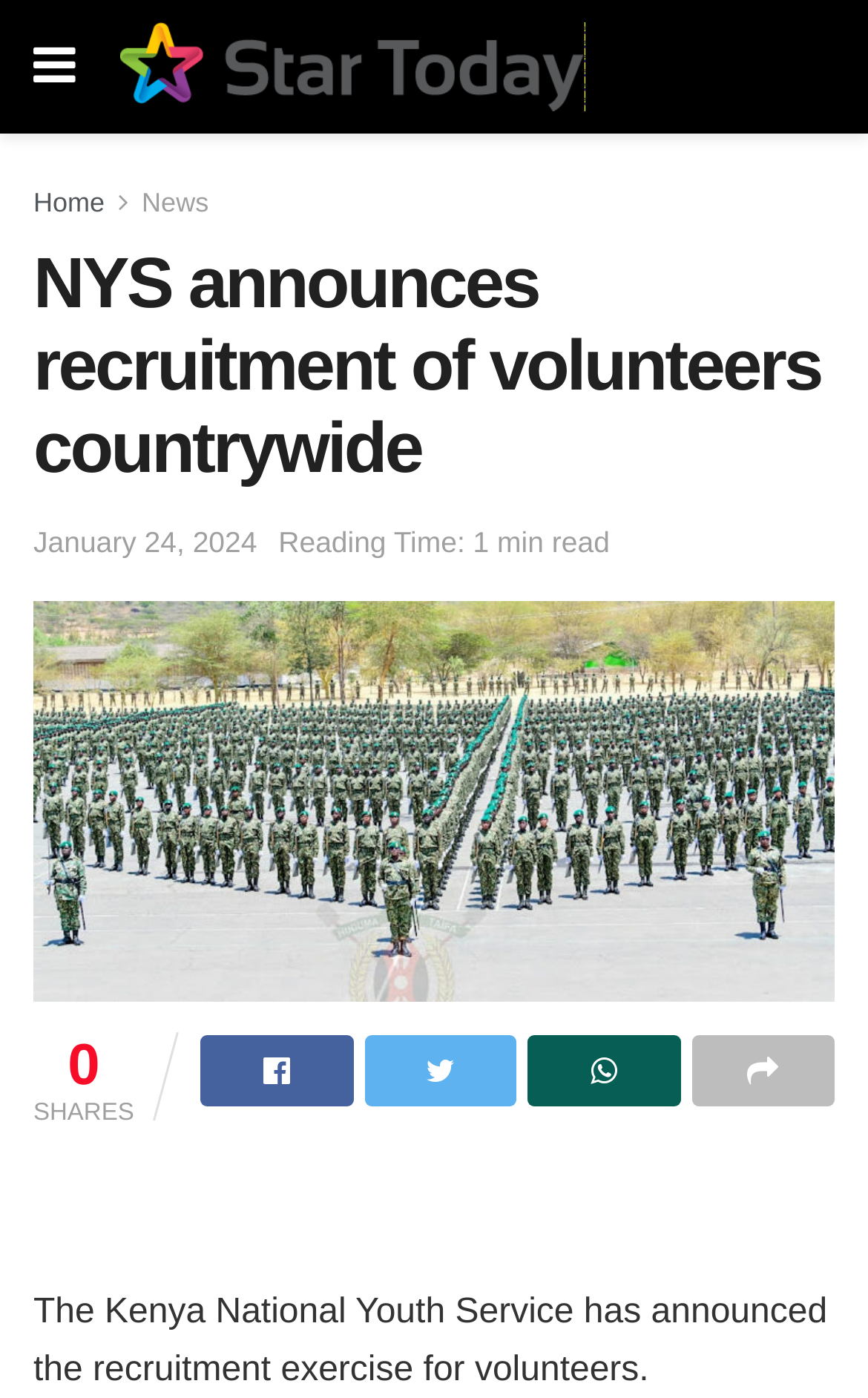Generate a thorough description of the webpage.

The webpage appears to be a news article from Star Today, with a prominent logo at the top left corner. Below the logo, there are navigation links to "Home" and "News" on the top left side. The main headline, "NYS announces recruitment of volunteers countrywide", is displayed prominently in the top center of the page.

Below the headline, there is a link to the publication date, "January 24, 2024", and a note indicating the reading time, "1 min read". The main article image is displayed below, taking up most of the width of the page.

The article text begins below the image, with the first sentence stating, "The Kenya National Youth Service has announced the recruitment exercise for volunteers." The text continues below, but its content is not fully described in the provided accessibility tree.

On the bottom left side of the page, there are social media sharing links, represented by icons, and a "SHARES" label. Above these links, there is a small counter displaying the number "0". An advertisement iframe is embedded at the bottom center of the page.